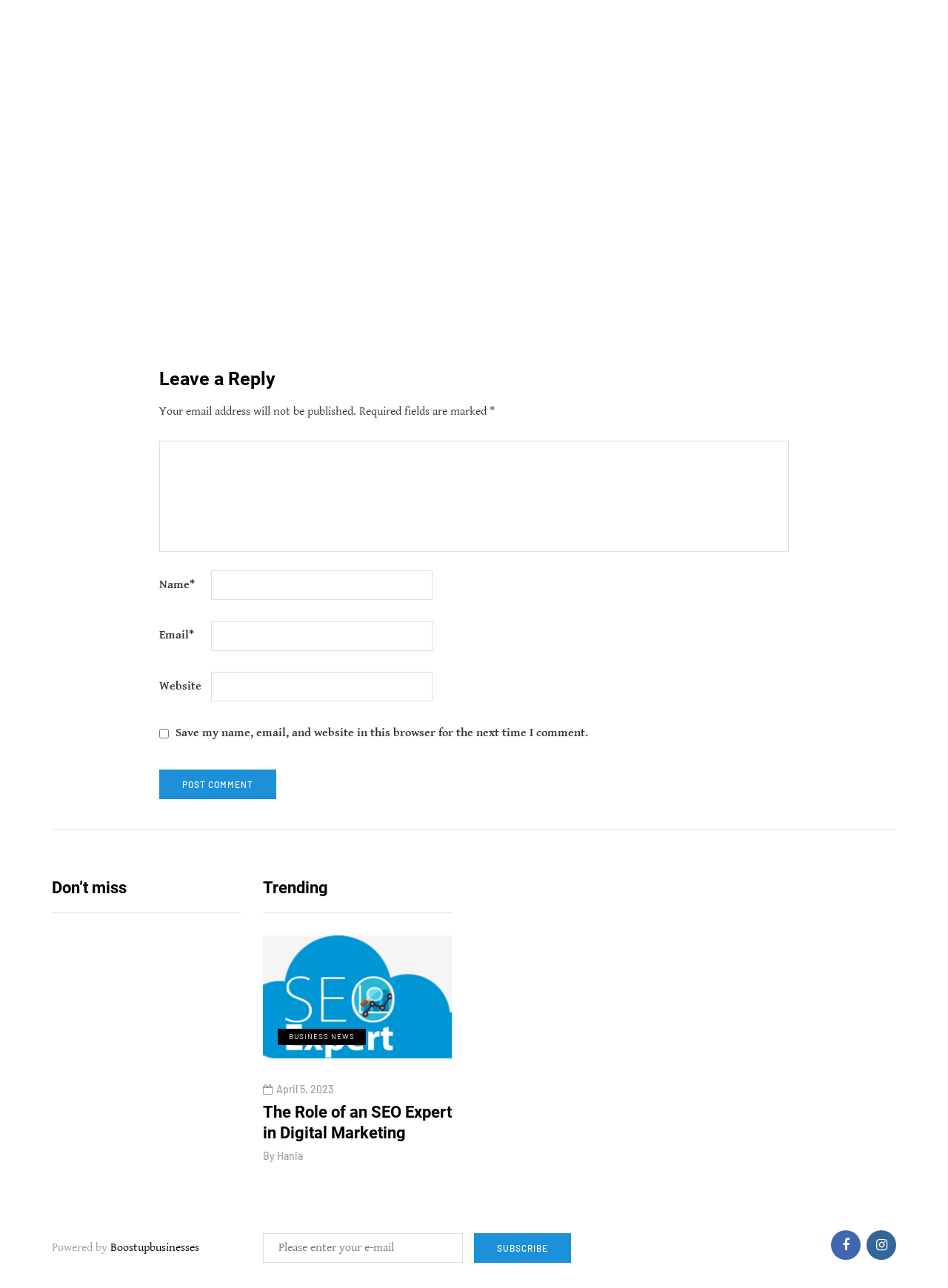Specify the bounding box coordinates of the element's area that should be clicked to execute the given instruction: "Read more about Virtual Reality". The coordinates should be four float numbers between 0 and 1, i.e., [left, top, right, bottom].

[0.055, 0.801, 0.254, 0.827]